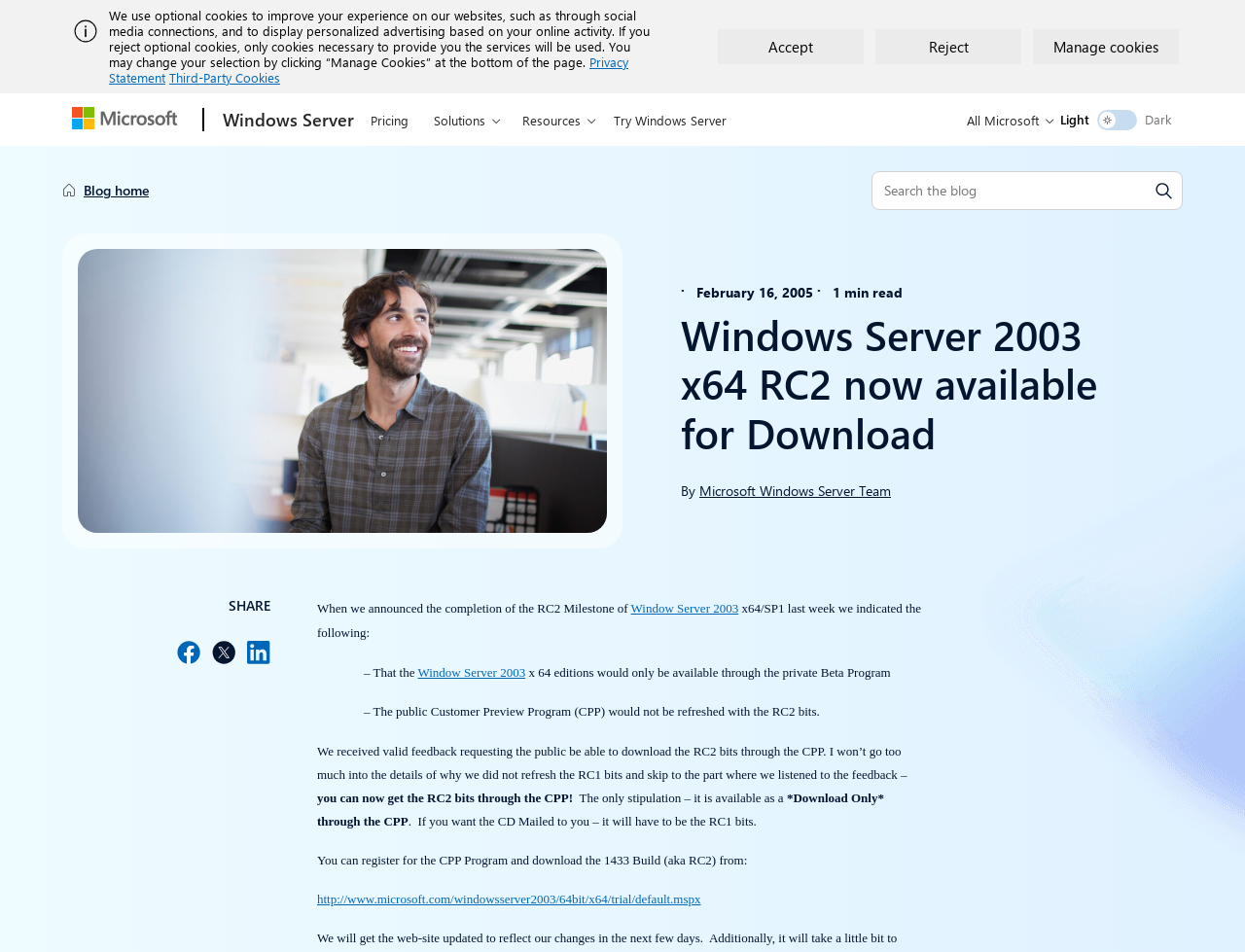Determine the bounding box coordinates of the UI element described by: "Solutions".

[0.338, 0.099, 0.414, 0.154]